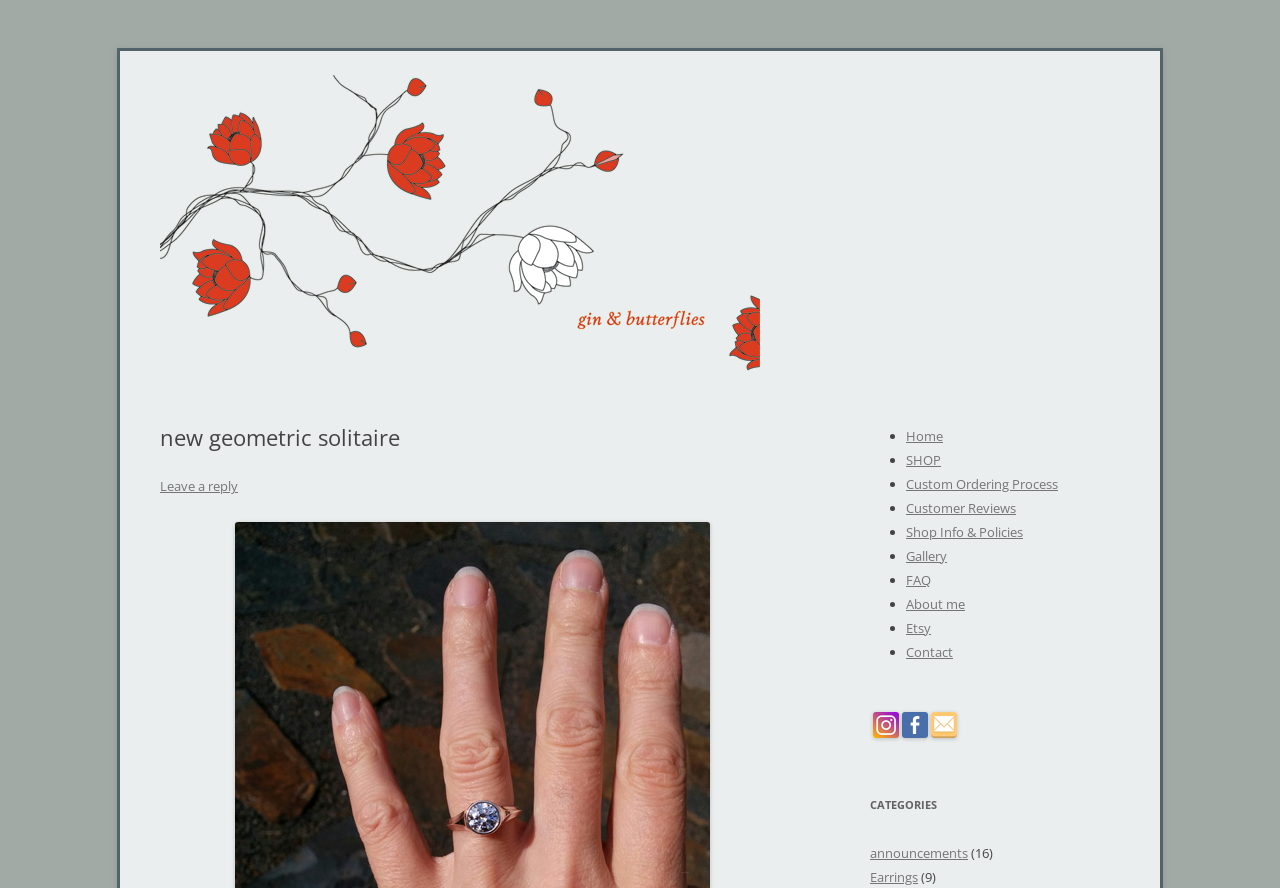Locate the bounding box coordinates of the element that should be clicked to execute the following instruction: "Click on the 'Contact' link".

[0.708, 0.724, 0.745, 0.744]